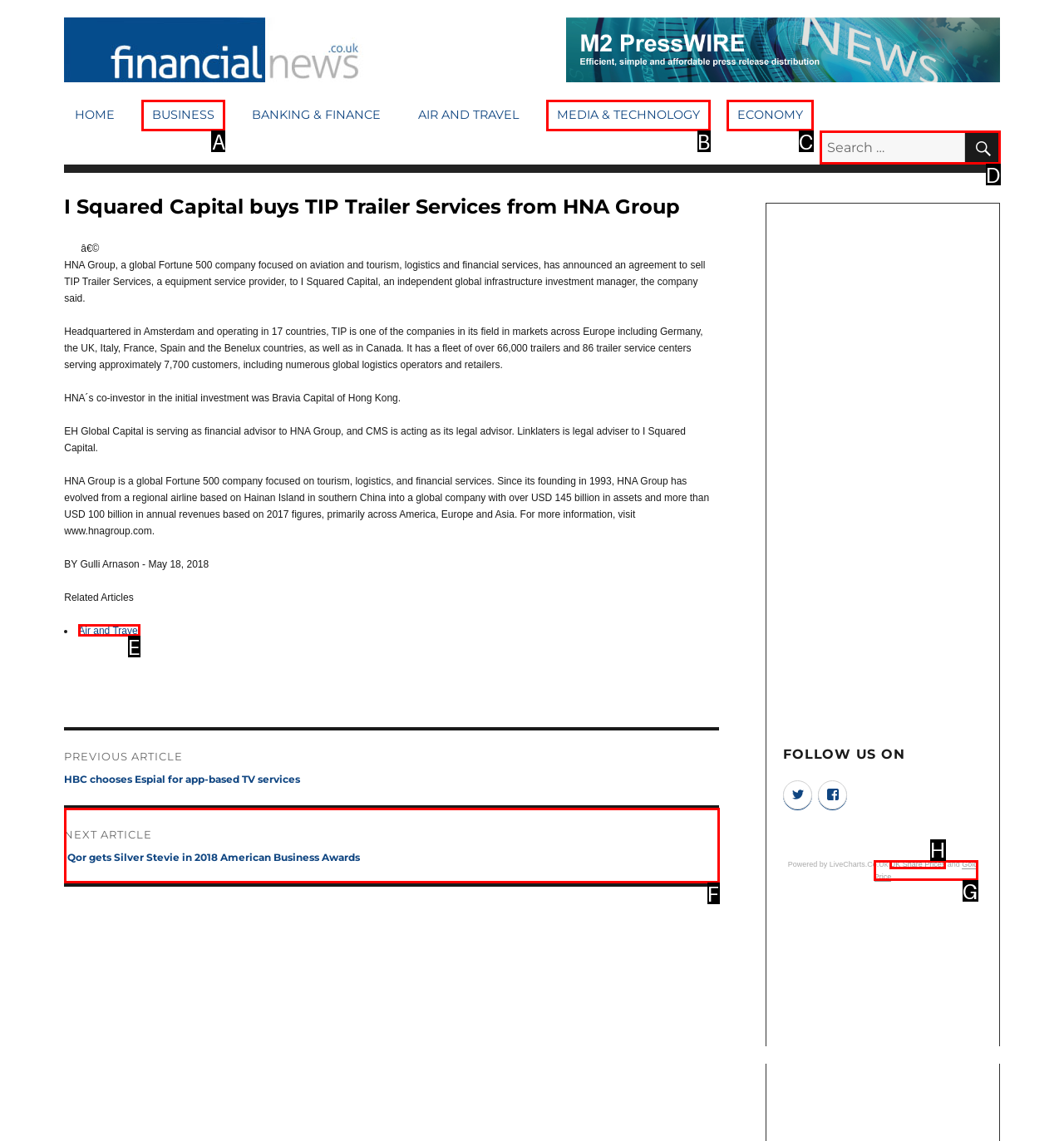From the options shown in the screenshot, tell me which lettered element I need to click to complete the task: Search for something.

D